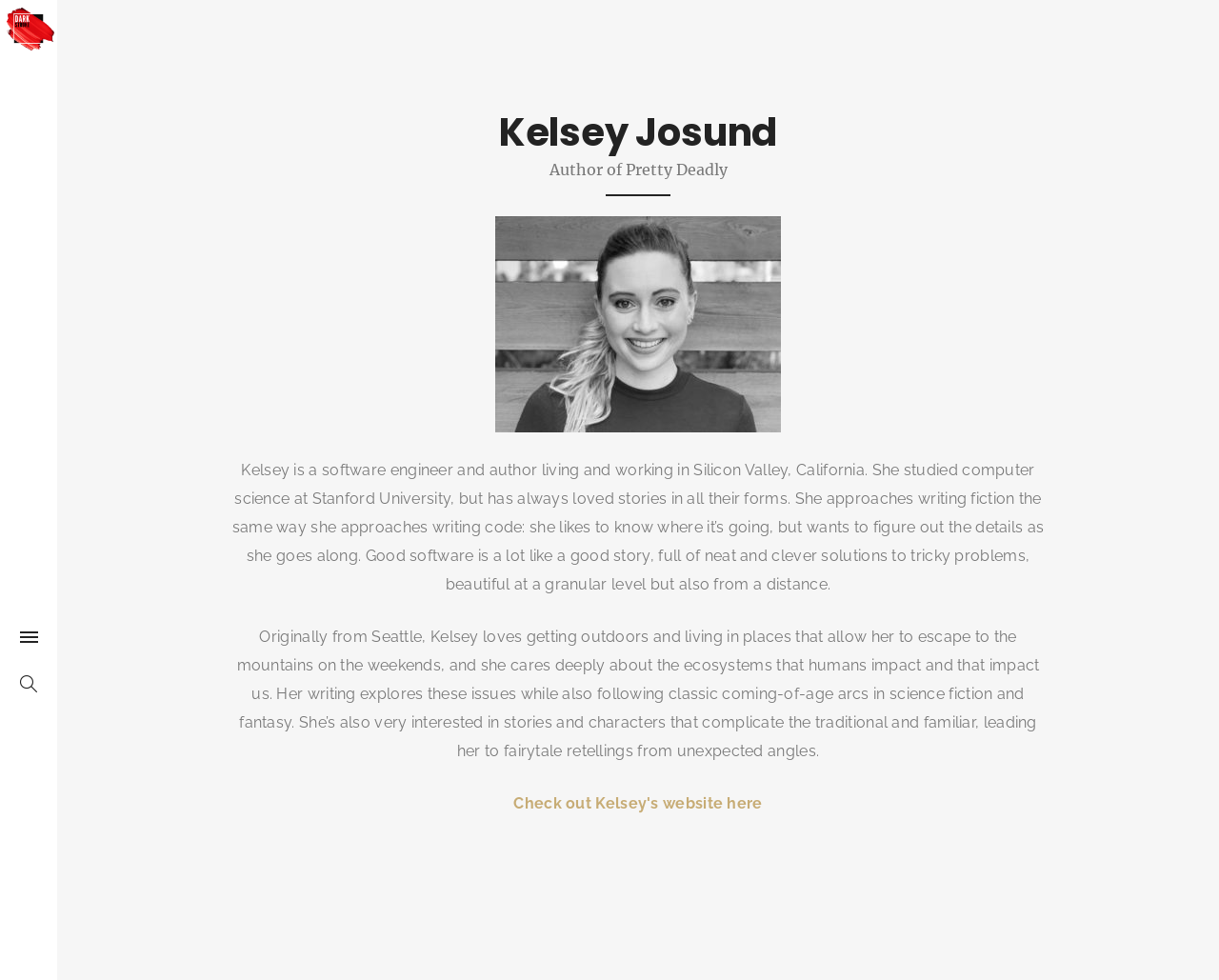What is the name of the book written by Kelsey?
Based on the image, respond with a single word or phrase.

Pretty Deadly